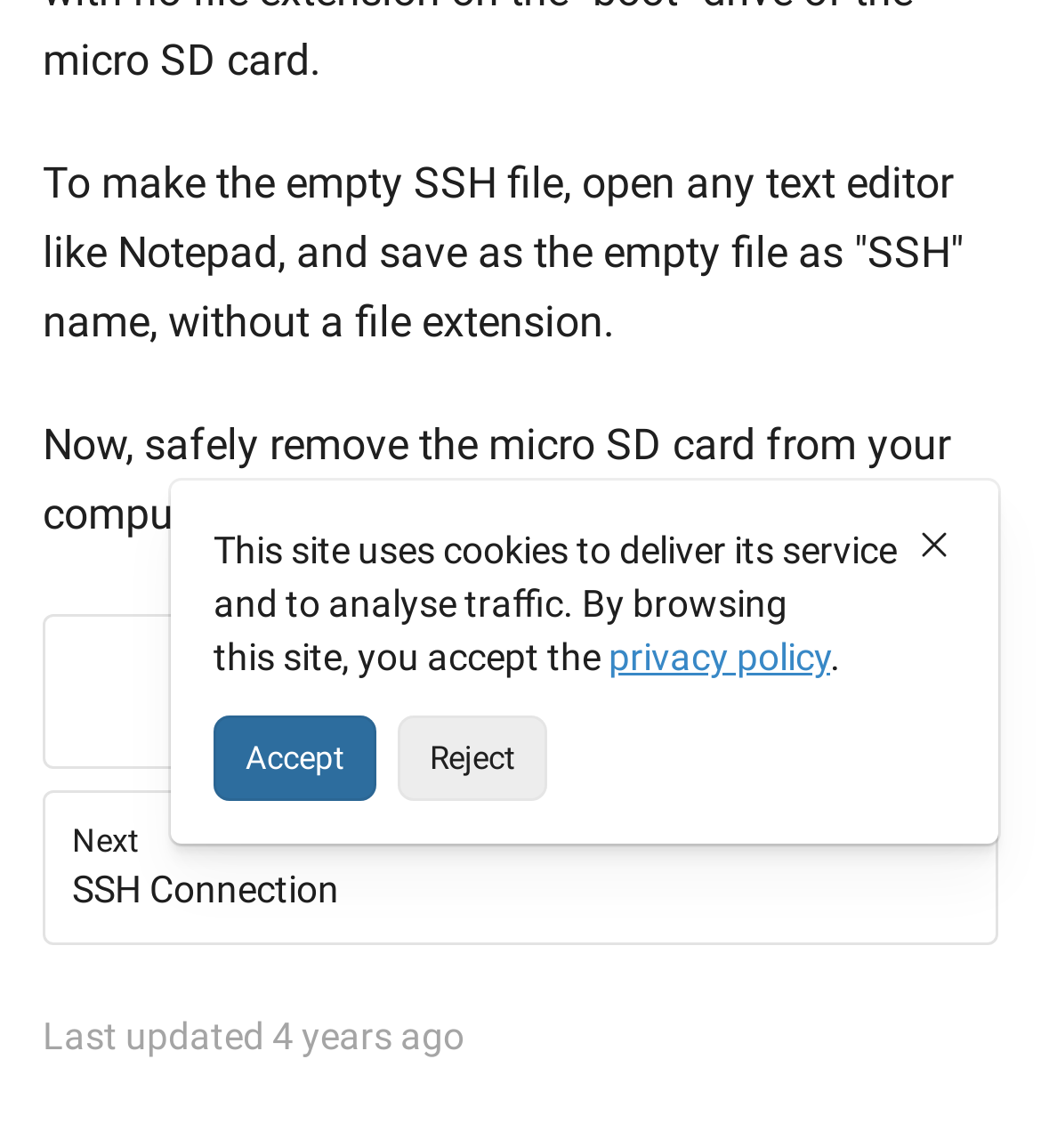Please determine the bounding box of the UI element that matches this description: Reject. The coordinates should be given as (top-left x, top-left y, bottom-right x, bottom-right y), with all values between 0 and 1.

[0.382, 0.623, 0.526, 0.698]